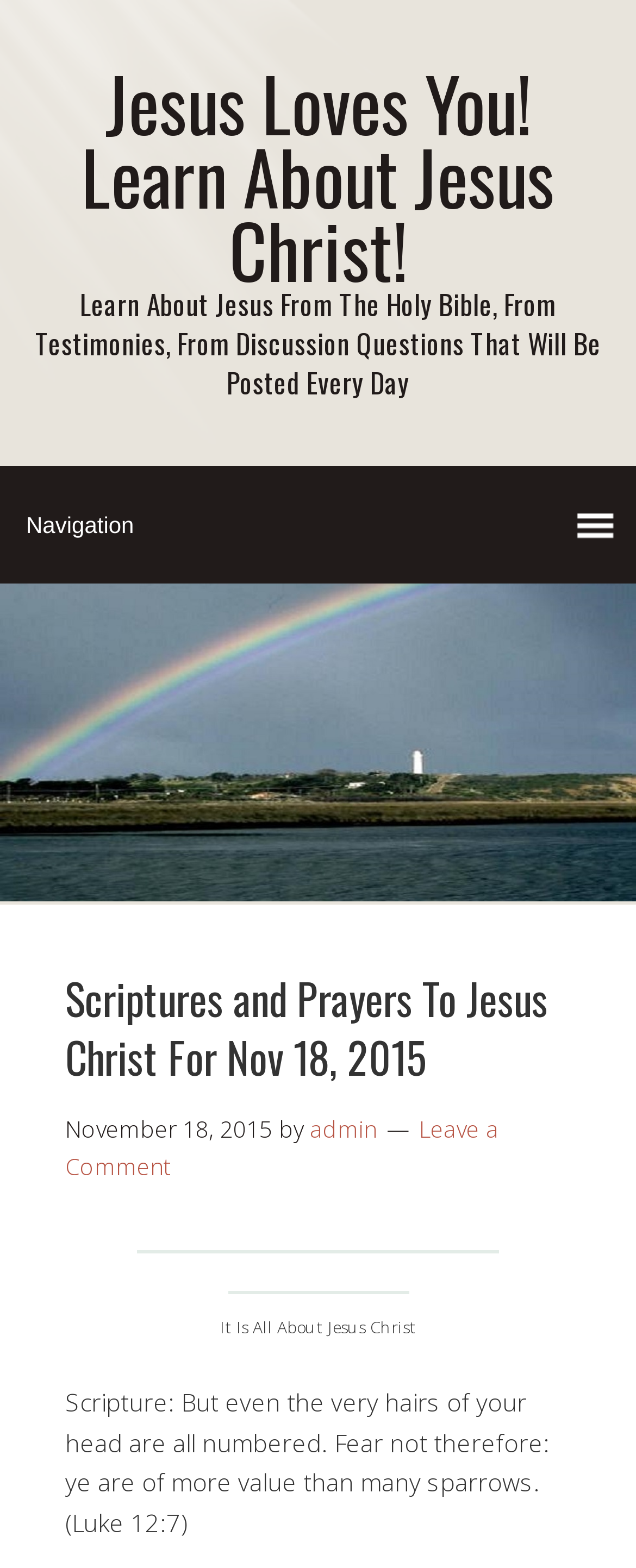Please use the details from the image to answer the following question comprehensively:
What can users do on this webpage?

I found that users can leave a comment on this webpage by looking at the link element which has the text 'Leave a Comment'. This suggests that users can interact with the webpage by leaving comments.